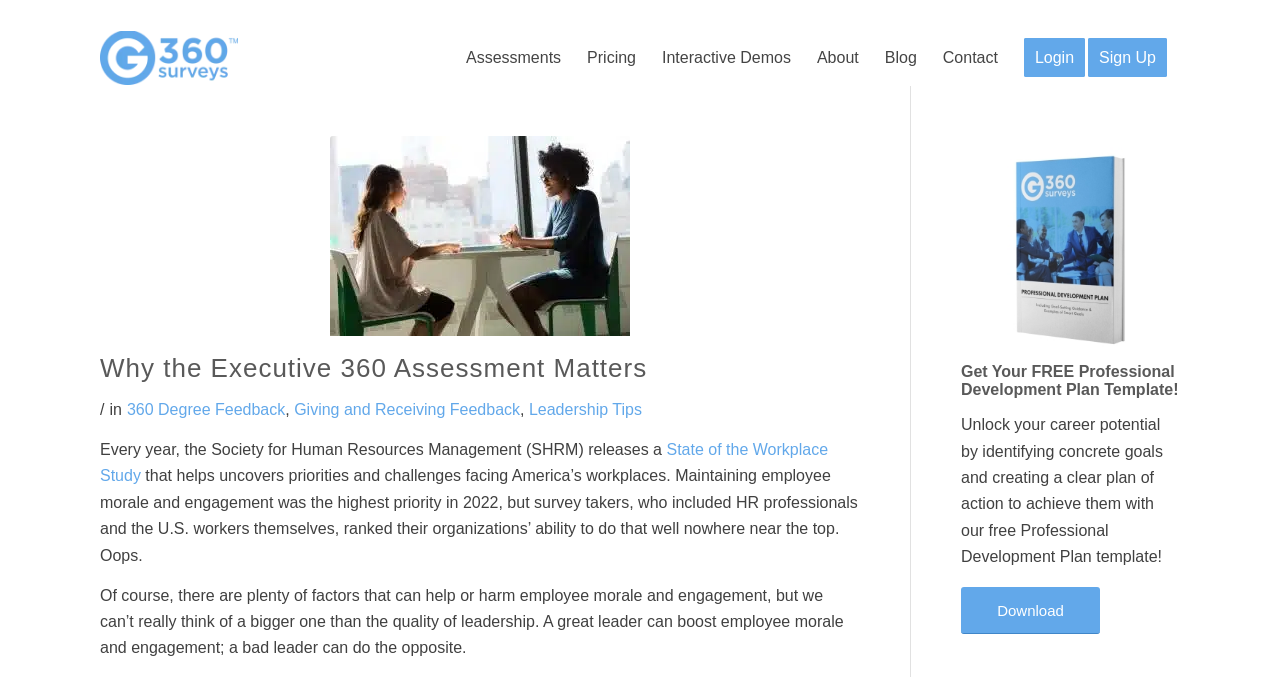Please provide the bounding box coordinates for the element that needs to be clicked to perform the instruction: "Navigate to the Assessments page". The coordinates must consist of four float numbers between 0 and 1, formatted as [left, top, right, bottom].

[0.354, 0.044, 0.449, 0.126]